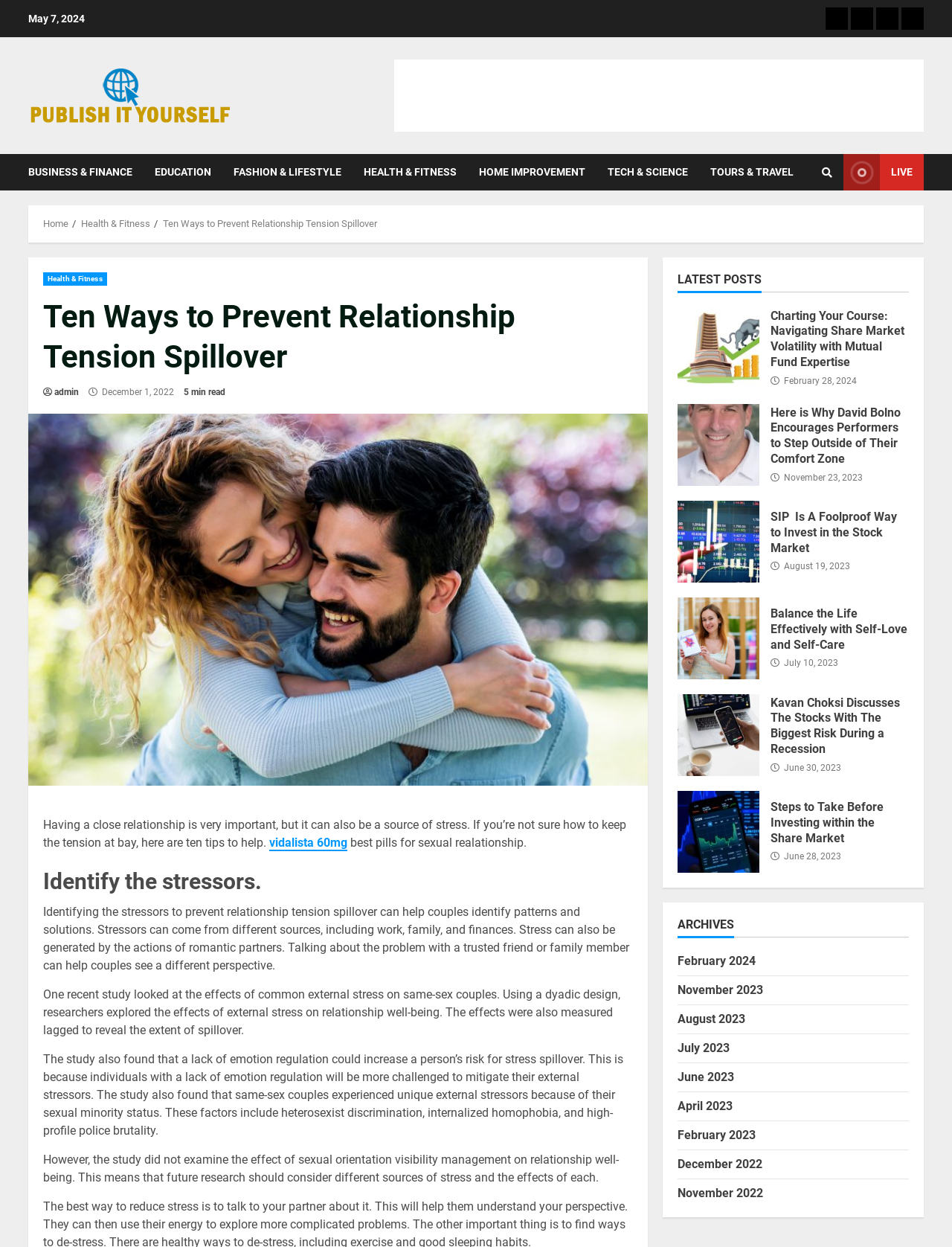Locate the bounding box coordinates of the region to be clicked to comply with the following instruction: "Click on 'Star Asphalt Paving Company'". The coordinates must be four float numbers between 0 and 1, in the form [left, top, right, bottom].

None